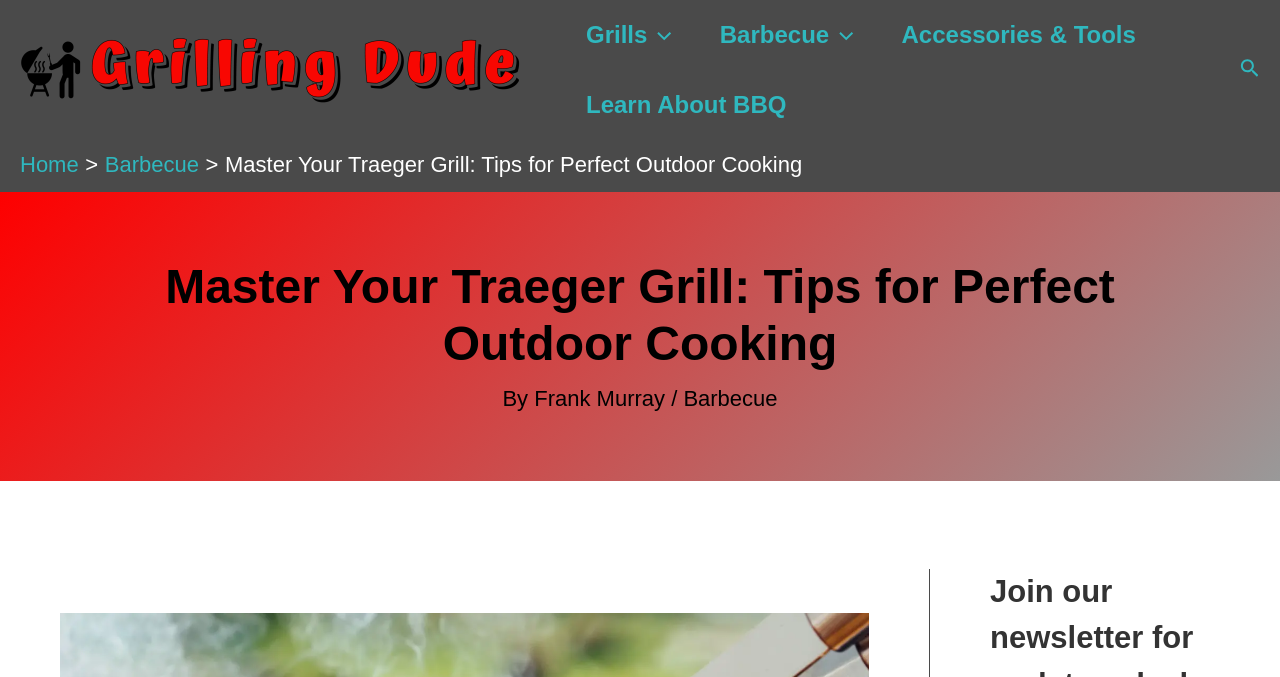Please identify the bounding box coordinates of the element that needs to be clicked to execute the following command: "read the article by Frank Murray". Provide the bounding box using four float numbers between 0 and 1, formatted as [left, top, right, bottom].

[0.417, 0.57, 0.524, 0.607]